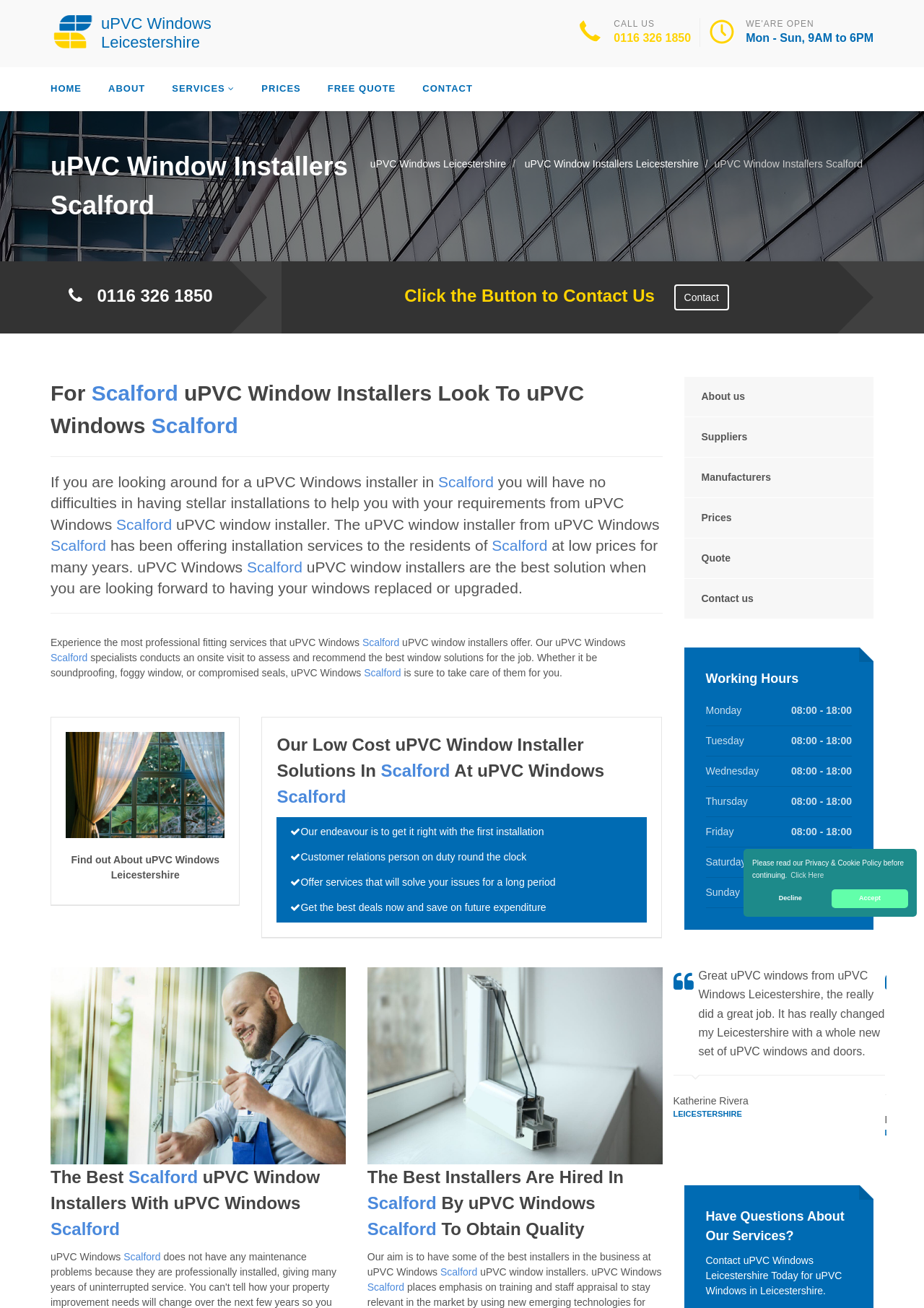Given the element description About us, predict the bounding box coordinates for the UI element in the webpage screenshot. The format should be (top-left x, top-left y, bottom-right x, bottom-right y), and the values should be between 0 and 1.

[0.74, 0.288, 0.945, 0.318]